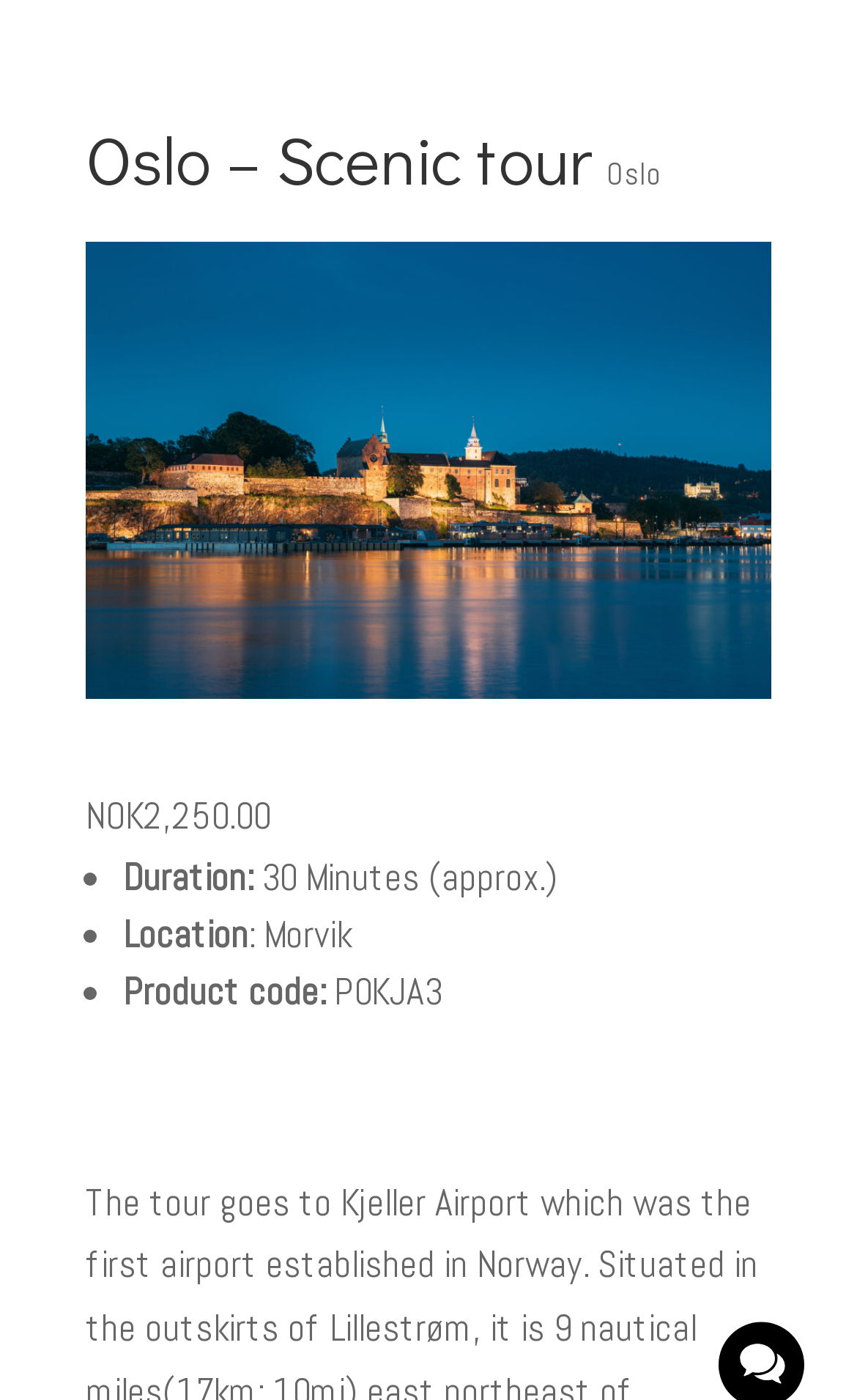What is the price of this scenic tour?
Please give a detailed and thorough answer to the question, covering all relevant points.

I found the price of the scenic tour by looking at the static text element that displays the price, which is 'NOK2,250.00'.